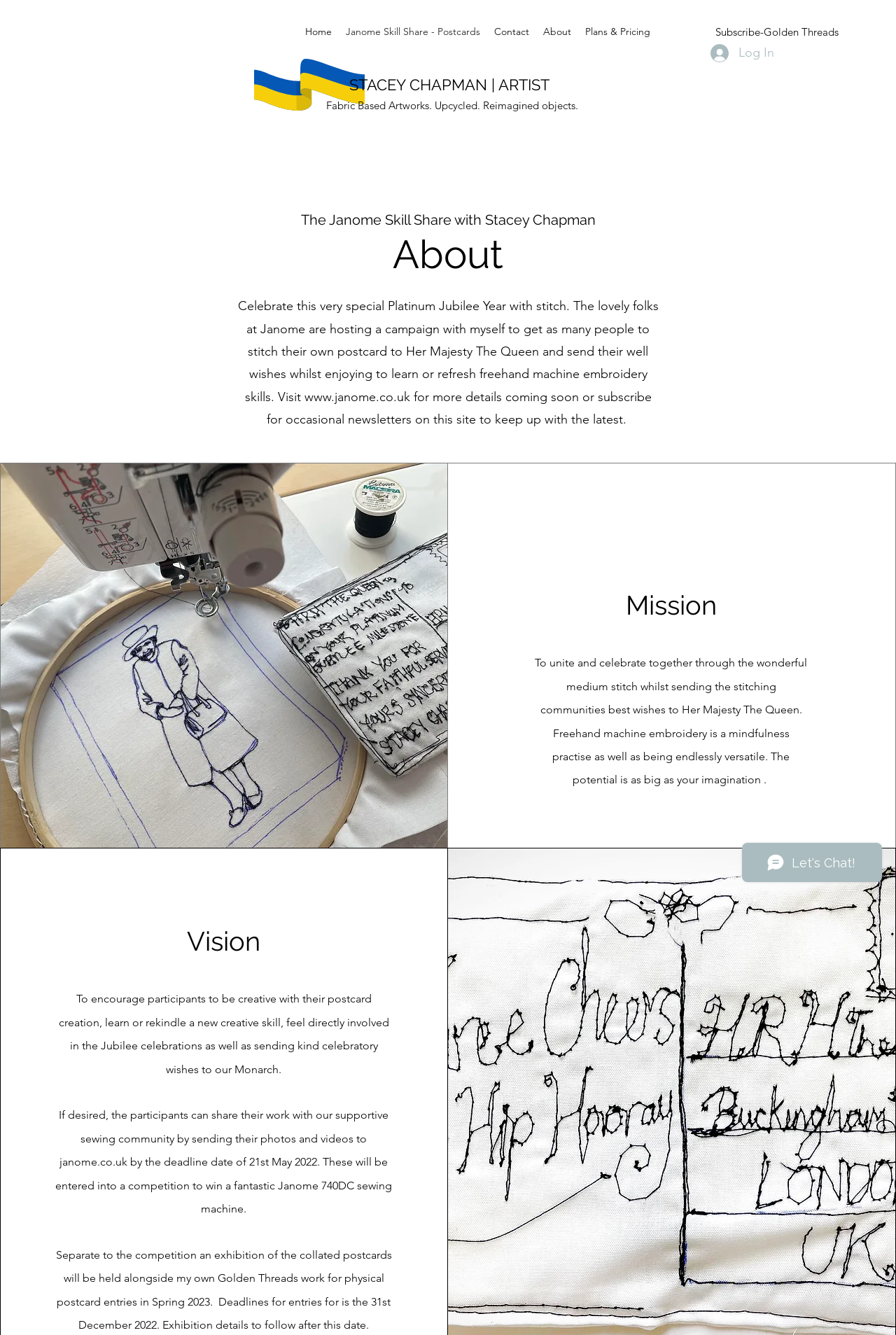Please locate the clickable area by providing the bounding box coordinates to follow this instruction: "Click on the 'Home' link".

[0.333, 0.016, 0.378, 0.031]